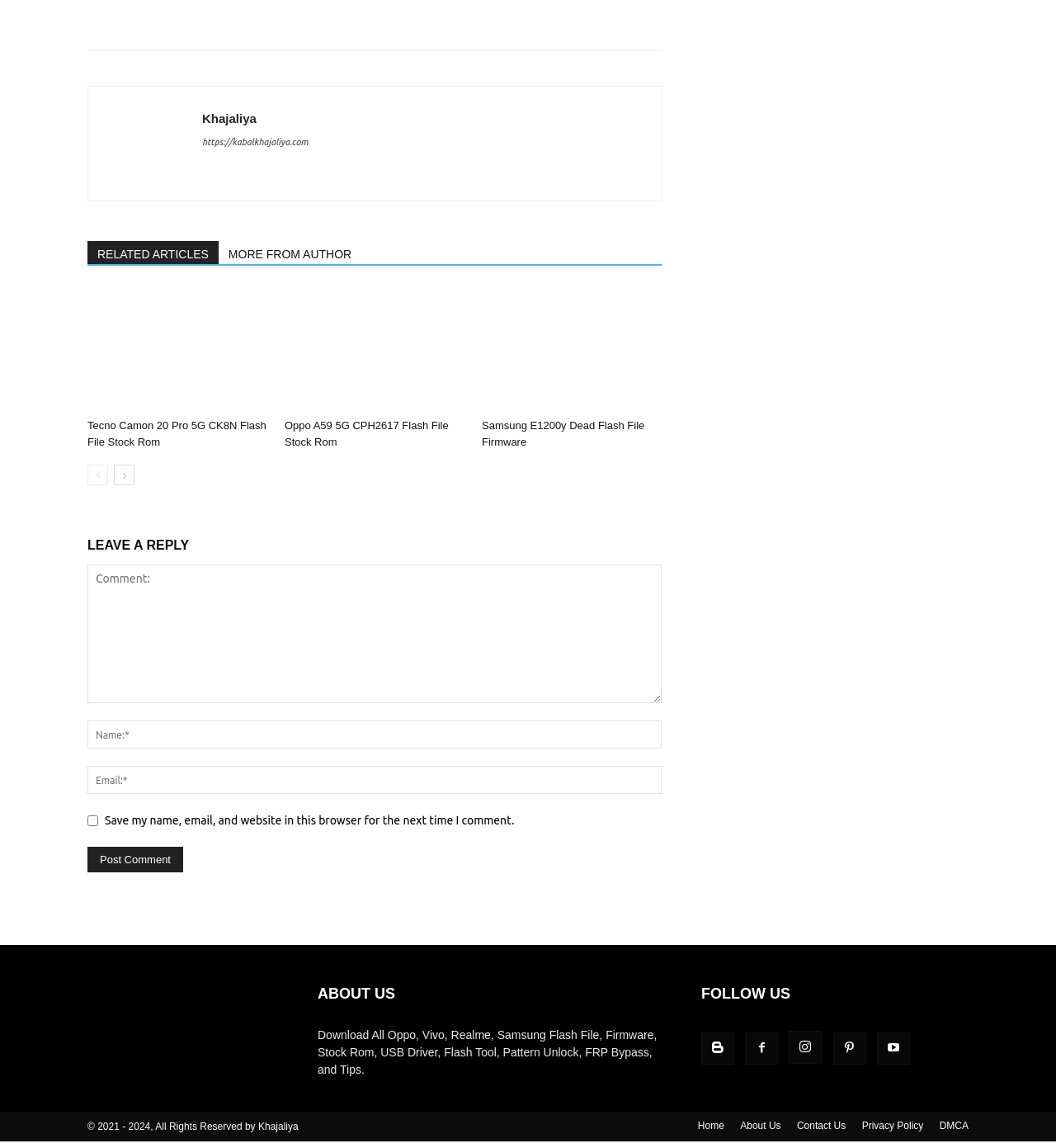Find the bounding box coordinates for the HTML element specified by: "MORE FROM AUTHOR".

[0.207, 0.21, 0.342, 0.23]